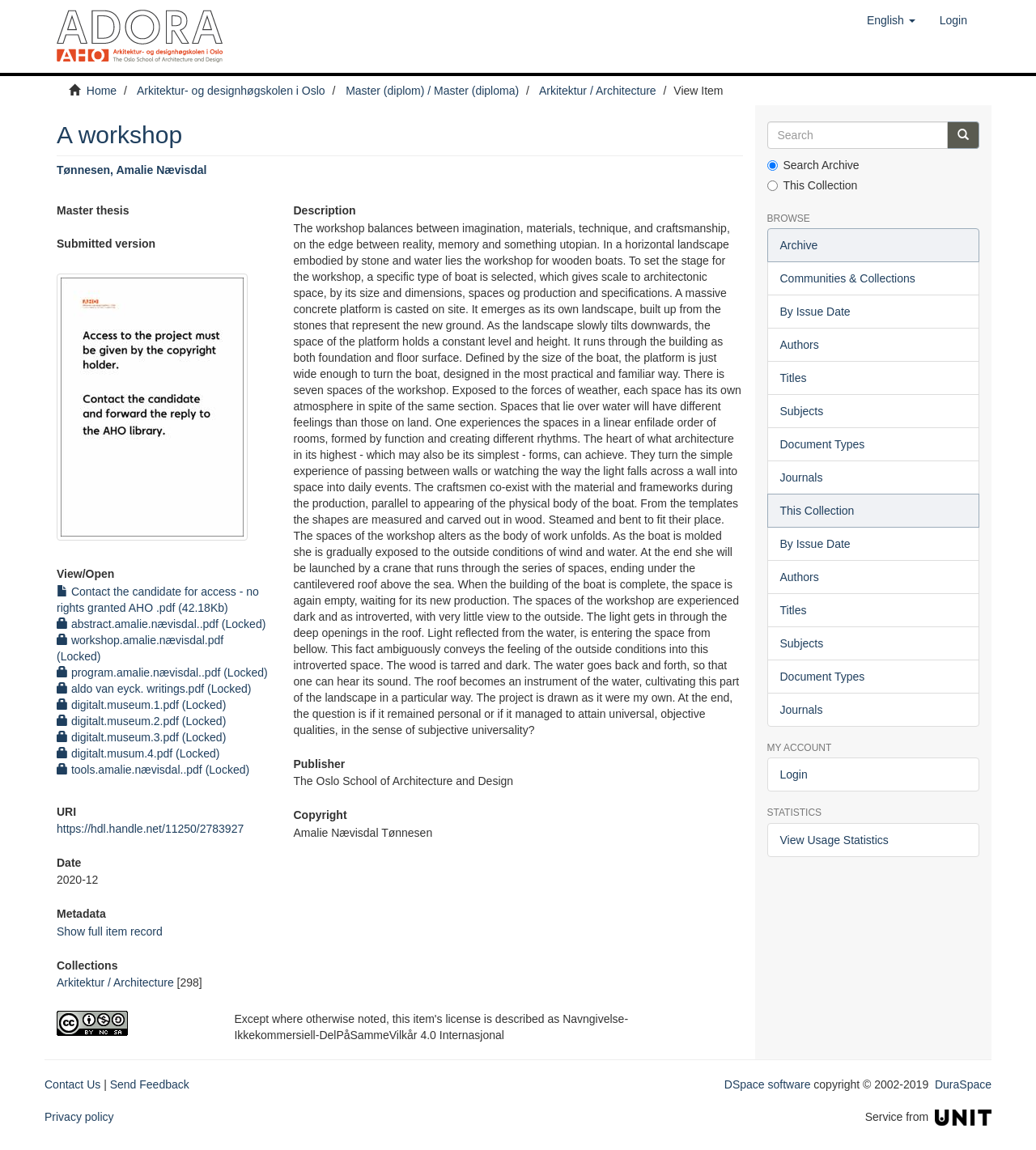Ascertain the bounding box coordinates for the UI element detailed here: "parent_node: Service from title="Unit"". The coordinates should be provided as [left, top, right, bottom] with each value being a float between 0 and 1.

[0.902, 0.966, 0.957, 0.977]